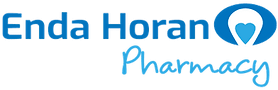Where is Enda Horan Pharmacy located?
Respond to the question with a well-detailed and thorough answer.

According to the caption, Enda Horan Pharmacy is located in Sligo, Ireland, providing a welcoming and trusted environment for customers seeking pharmaceutical care.